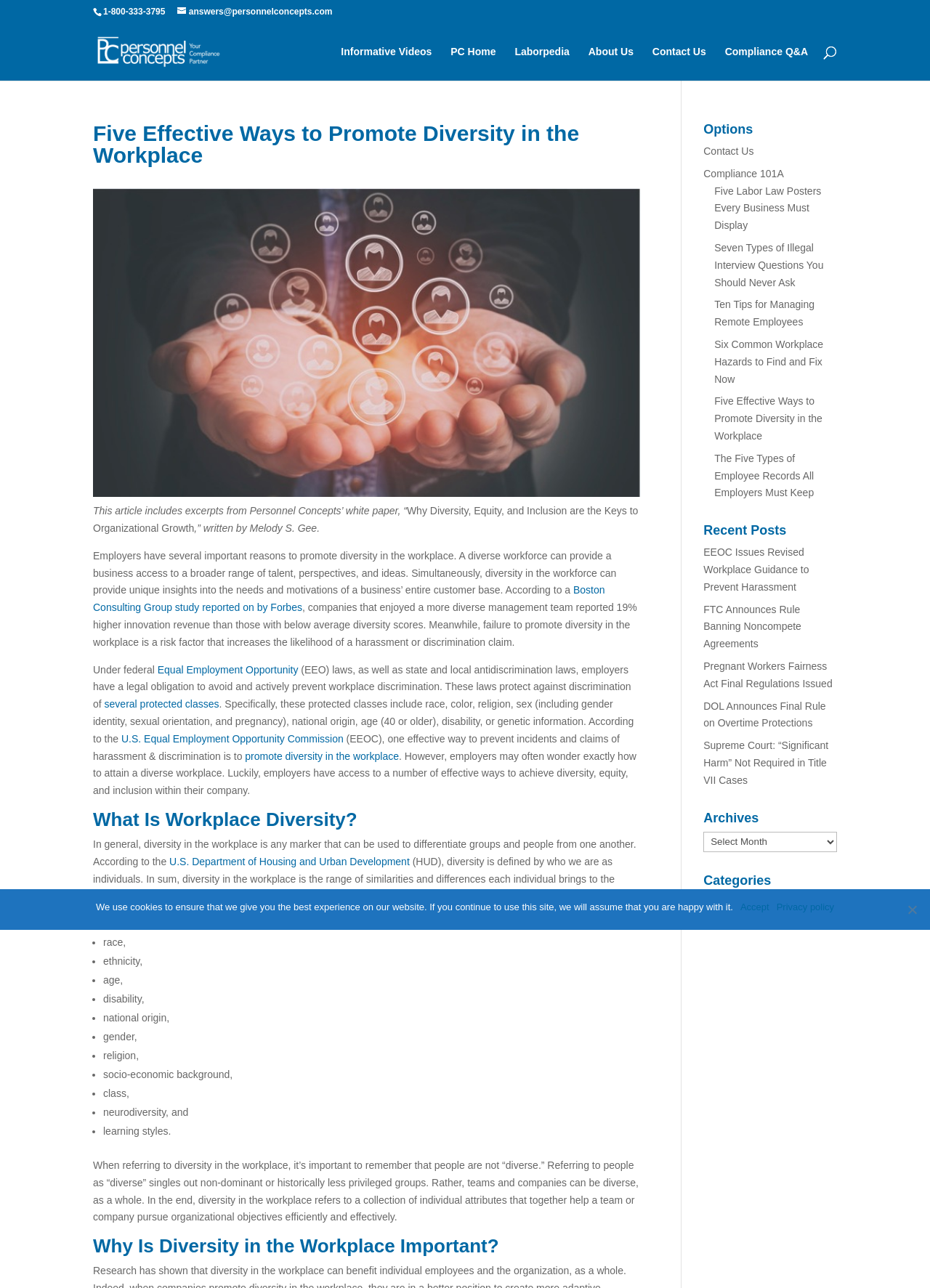Identify the main heading of the webpage and provide its text content.

Five Effective Ways to Promote Diversity in the Workplace